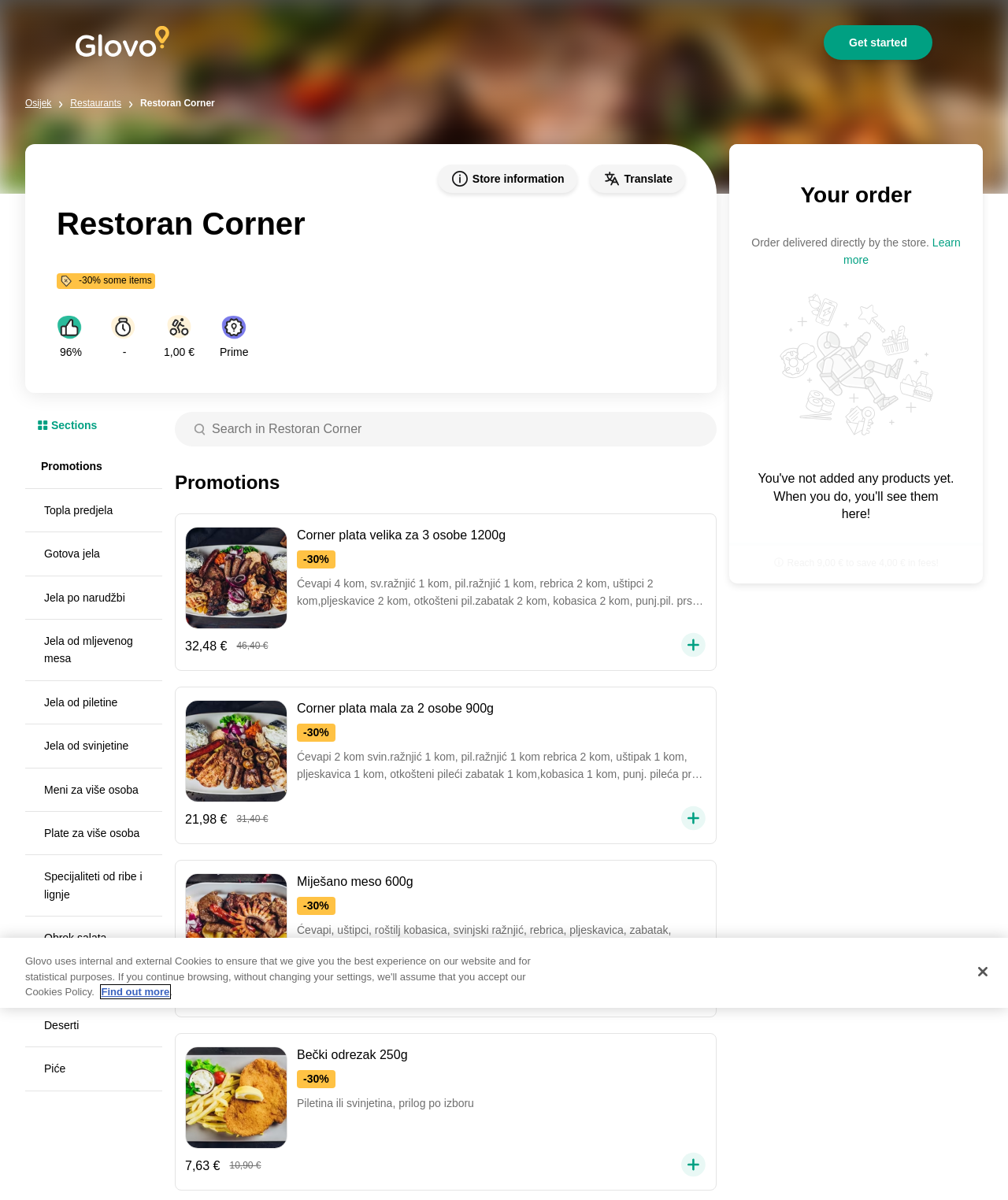Please determine the bounding box coordinates of the element's region to click for the following instruction: "Book a trip".

None